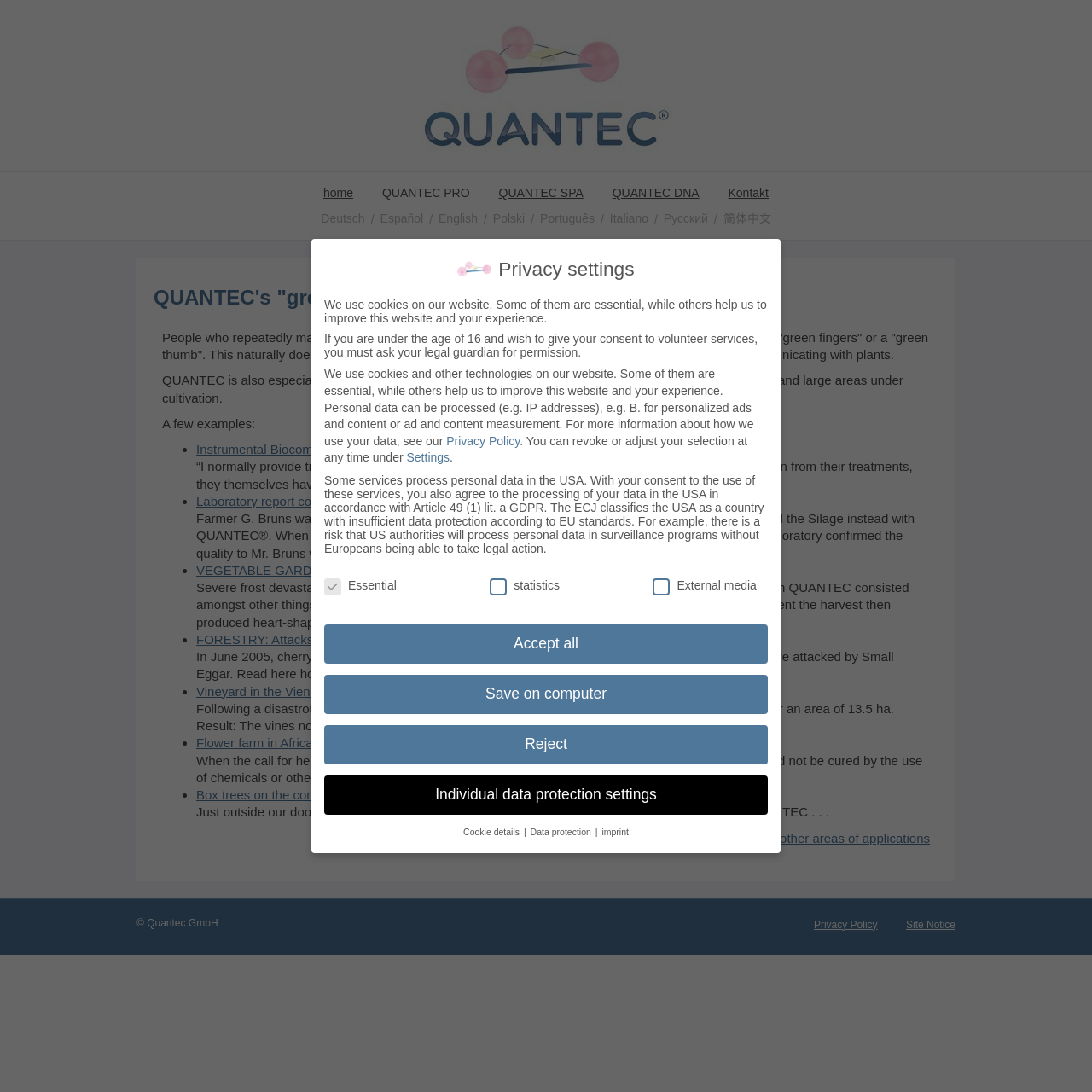Locate the bounding box coordinates of the region to be clicked to comply with the following instruction: "select English as the language". The coordinates must be four float numbers between 0 and 1, in the form [left, top, right, bottom].

[0.396, 0.185, 0.443, 0.22]